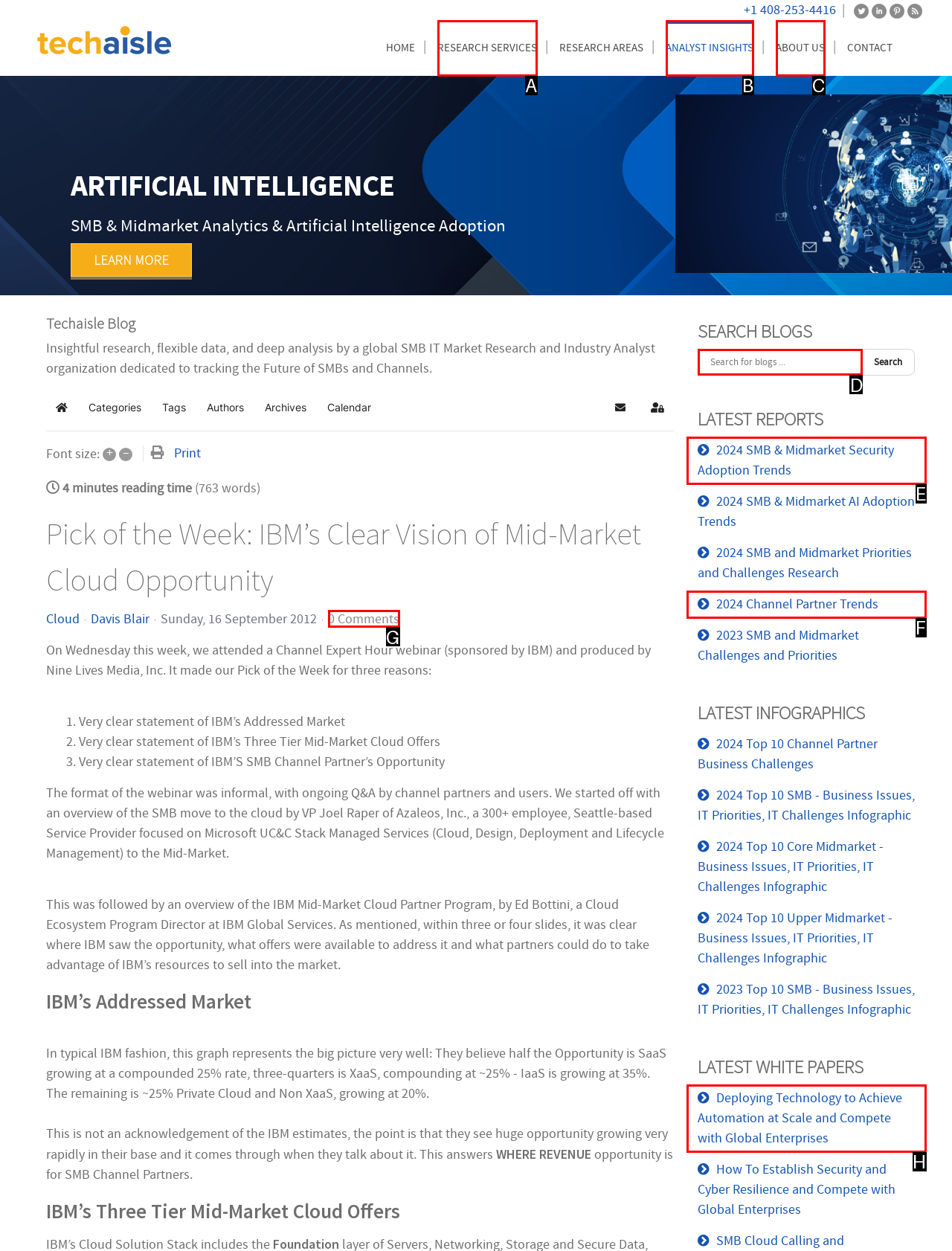Identify the letter of the UI element you should interact with to perform the task: Search for blogs
Reply with the appropriate letter of the option.

D